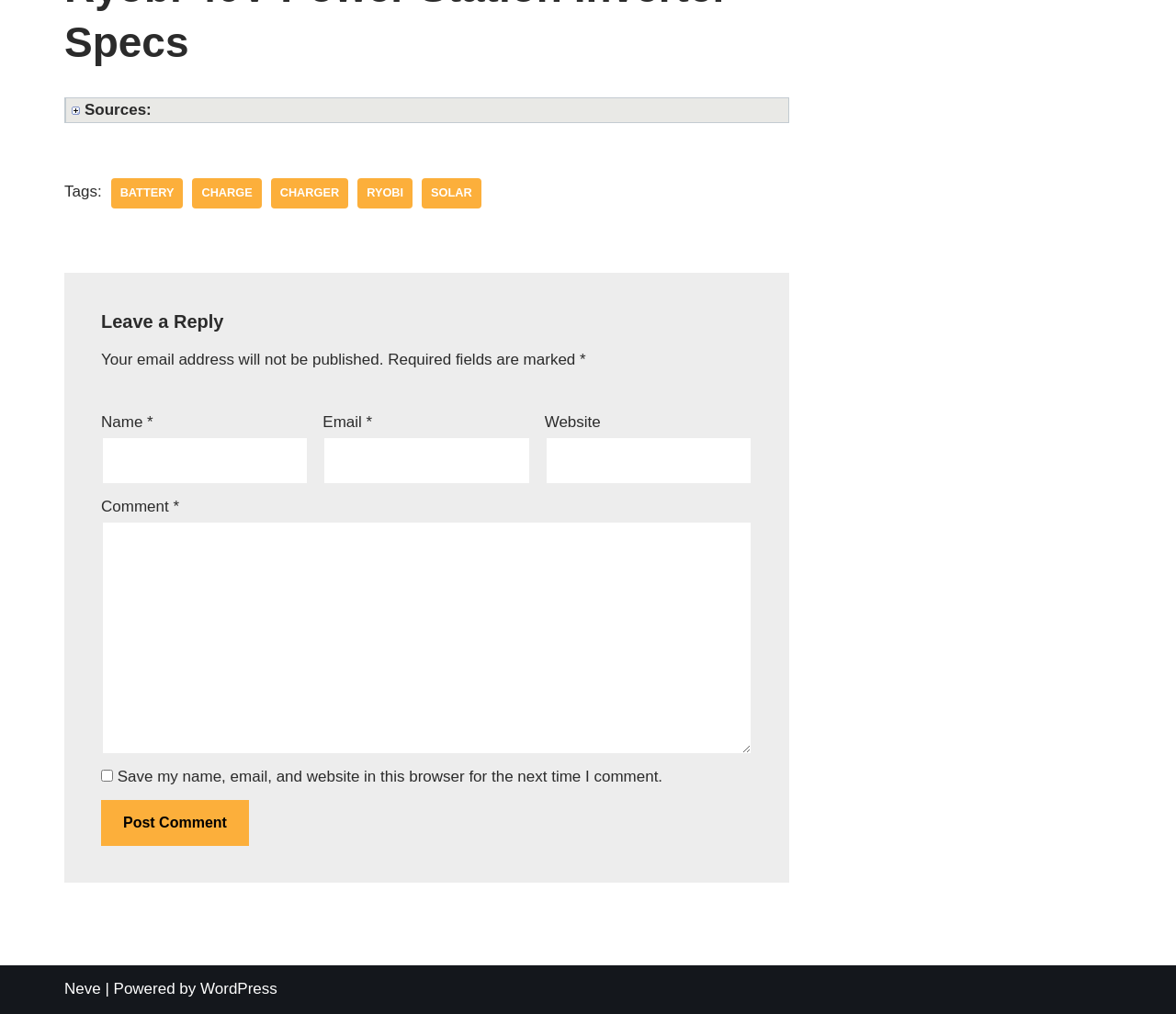From the webpage screenshot, identify the region described by parent_node: Website name="url". Provide the bounding box coordinates as (top-left x, top-left y, bottom-right x, bottom-right y), with each value being a floating point number between 0 and 1.

[0.463, 0.431, 0.64, 0.478]